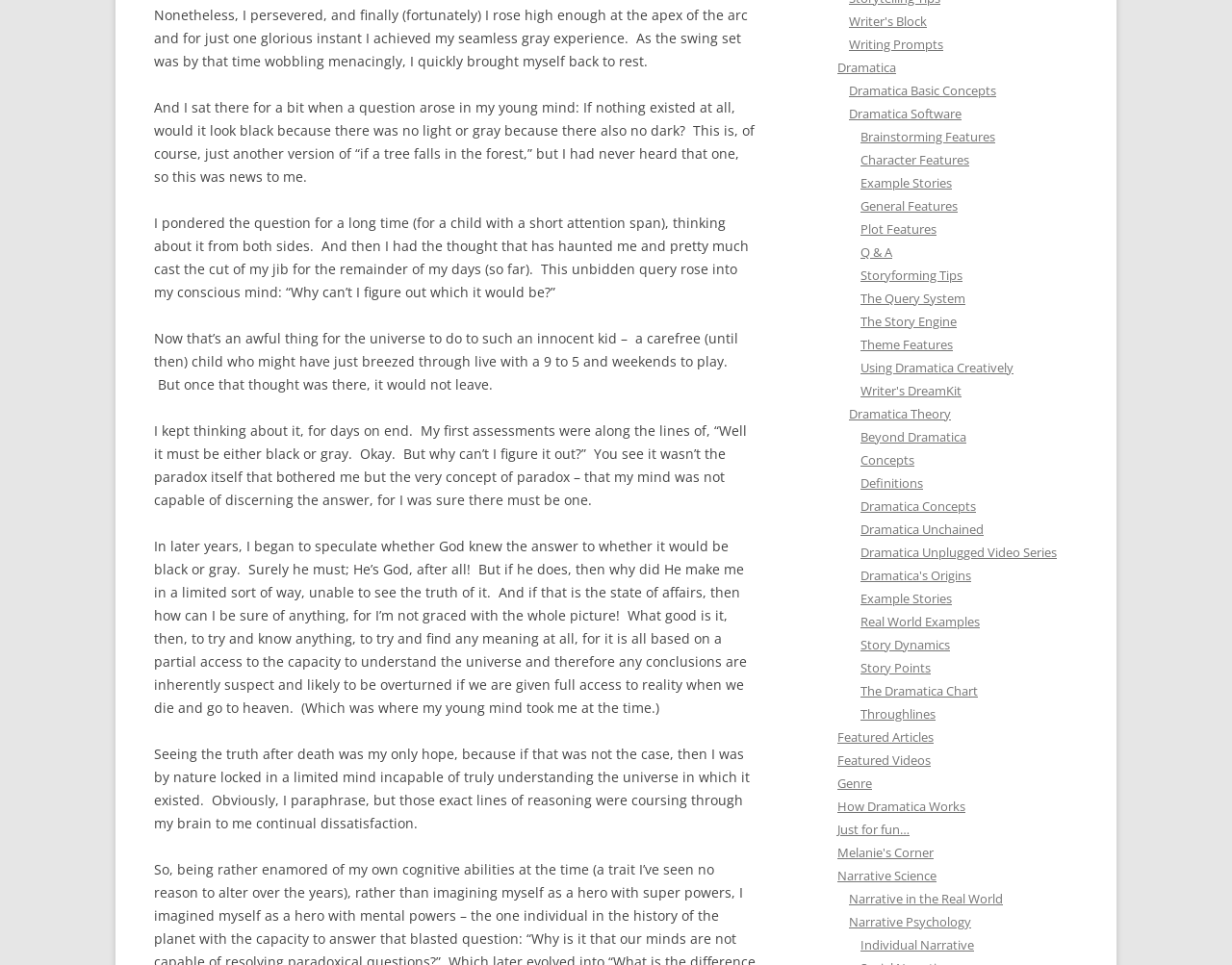Please give a succinct answer to the question in one word or phrase:
What is the relationship between God and the universe in the author's thinking?

Uncertain